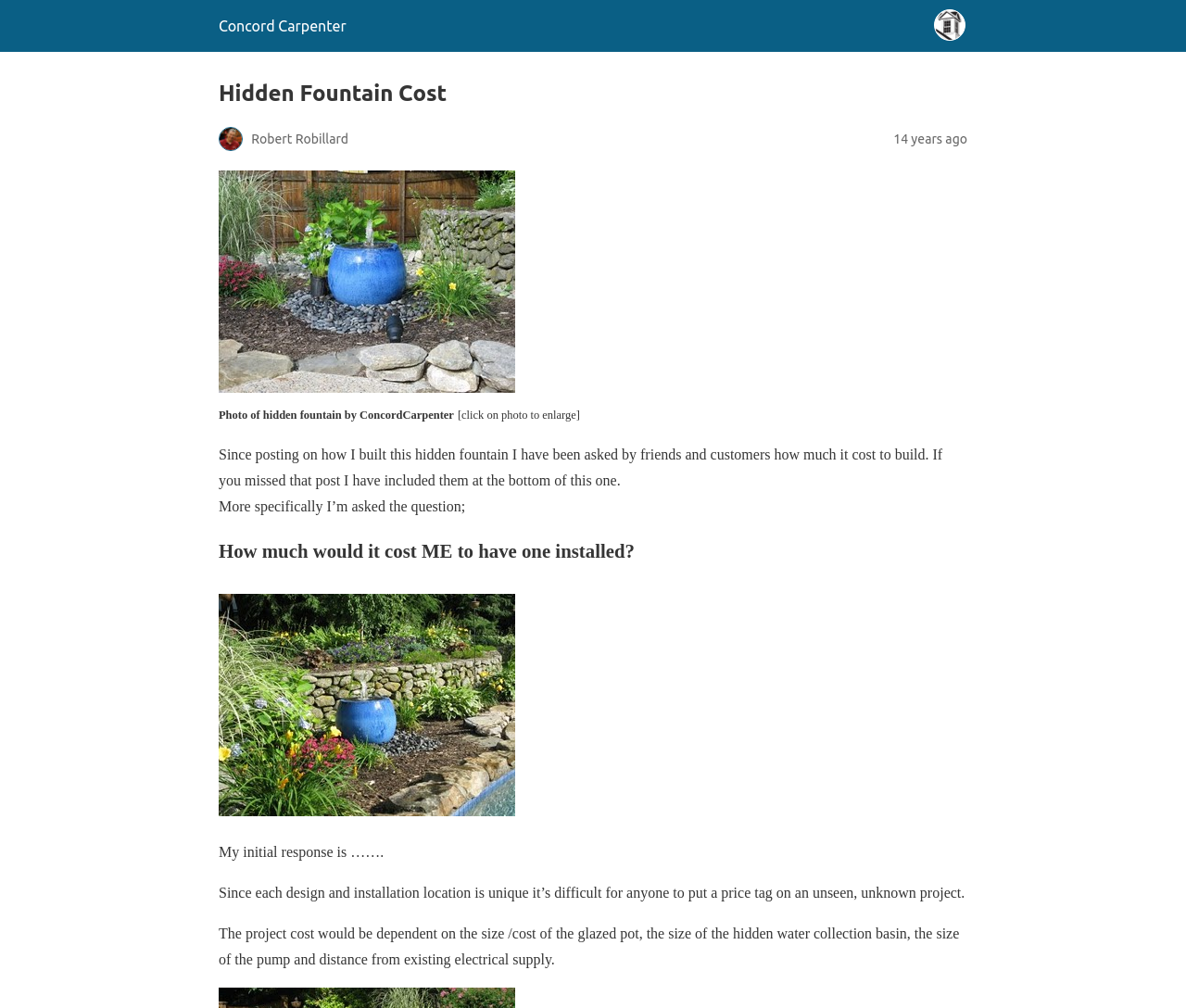Write an exhaustive caption that covers the webpage's main aspects.

The webpage is about the cost of building a hidden fountain, written by Concord Carpenter. At the top left, there is a site icon link with an image, accompanied by a header that displays the title "Hidden Fountain Cost". Below the header, there is an image of Robert Robillard, and a timestamp indicating that the post was made 14 years ago.

To the right of the site icon, there is a photo of a hidden fountain, with a caption "Photo of hidden fountain by ConcordCarpenter" and a note to click on the photo to enlarge it. Below the photo, there is a paragraph of text explaining that the author has been asked by friends and customers about the cost of building the hidden fountain.

The main content of the webpage is a series of paragraphs discussing the cost of building a hidden fountain. The author explains that it's difficult to provide a specific cost due to the unique nature of each design and installation location. The cost would depend on various factors such as the size and cost of the glazed pot, the size of the hidden water collection basin, the size of the pump, and the distance from the existing electrical supply.

There are two links on the page, one at the top right and another at the bottom left, but their purposes are not explicitly stated. There are no other images on the page besides the site icon, the image of Robert Robillard, and the photo of the hidden fountain.